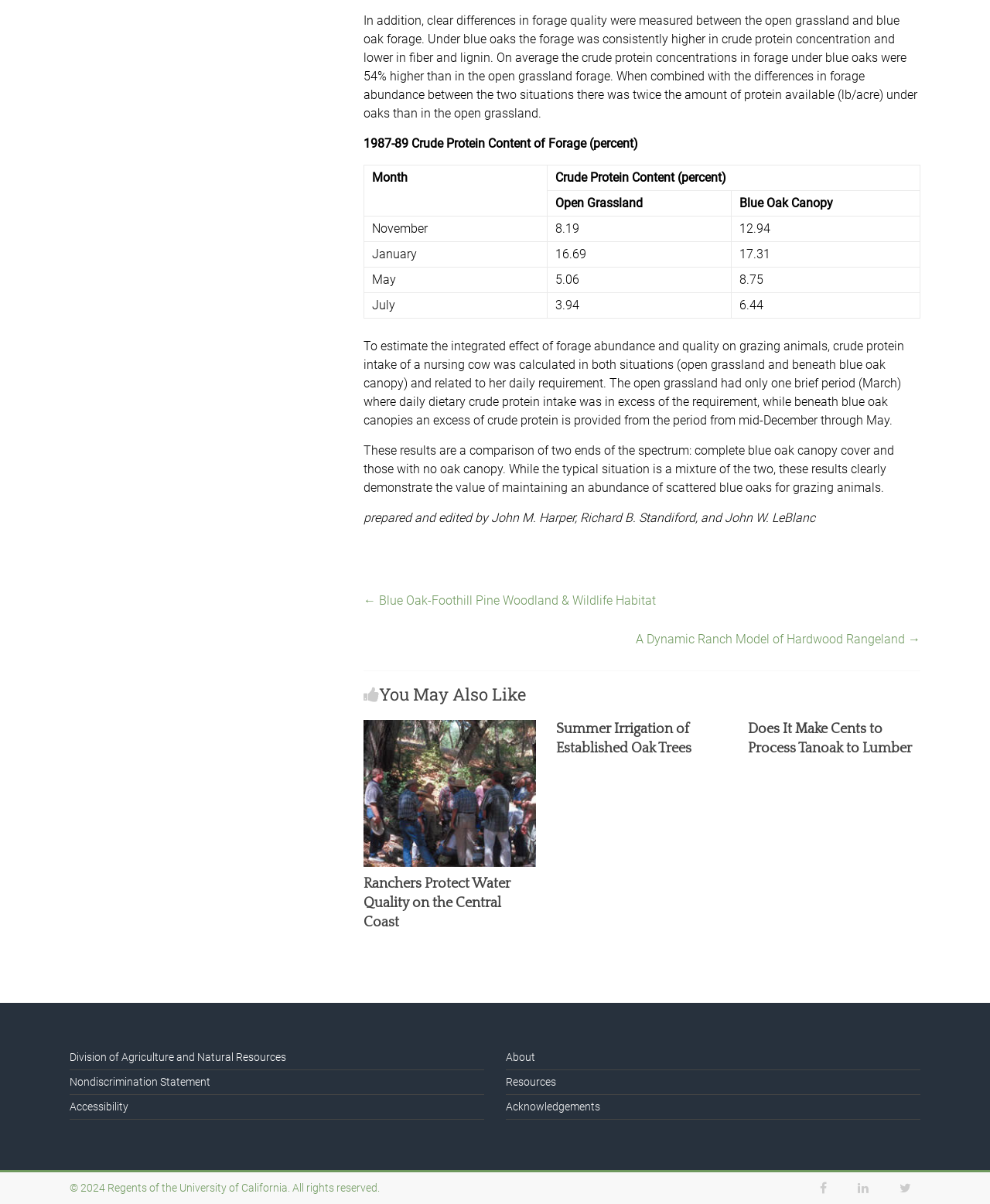Determine the bounding box coordinates for the area that needs to be clicked to fulfill this task: "check about page". The coordinates must be given as four float numbers between 0 and 1, i.e., [left, top, right, bottom].

[0.511, 0.873, 0.54, 0.883]